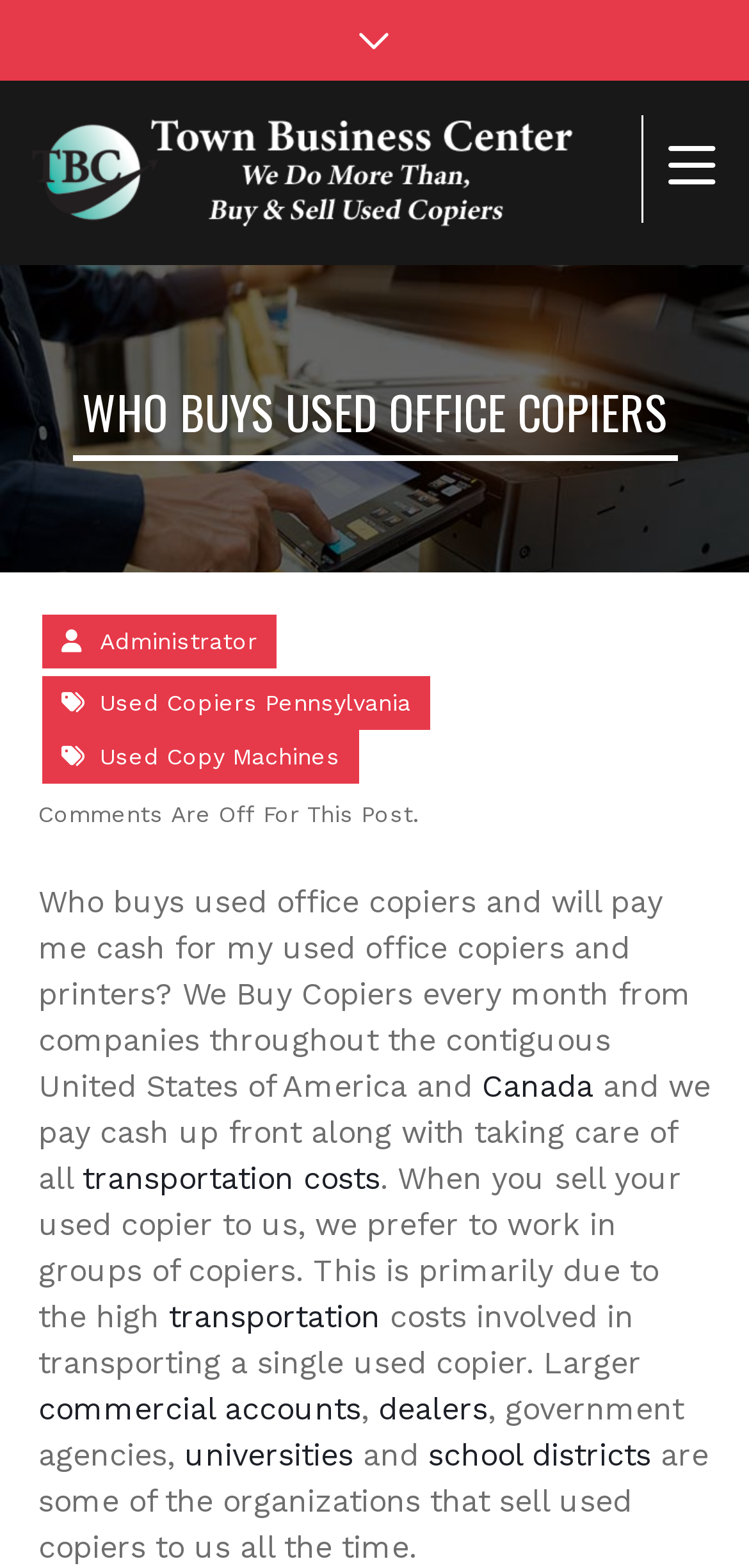Specify the bounding box coordinates for the region that must be clicked to perform the given instruction: "Visit the page about transportation costs".

[0.11, 0.74, 0.508, 0.763]